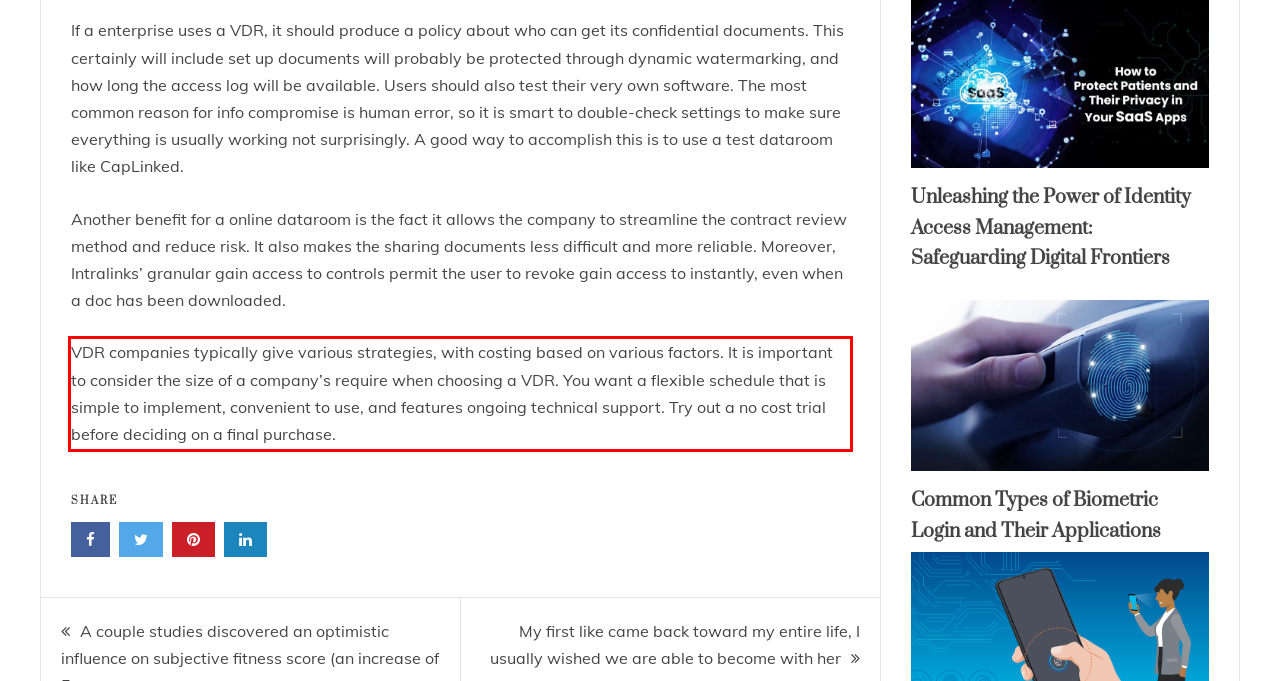Using the webpage screenshot, recognize and capture the text within the red bounding box.

VDR companies typically give various strategies, with costing based on various factors. It is important to consider the size of a company’s require when choosing a VDR. You want a flexible schedule that is simple to implement, convenient to use, and features ongoing technical support. Try out a no cost trial before deciding on a final purchase.